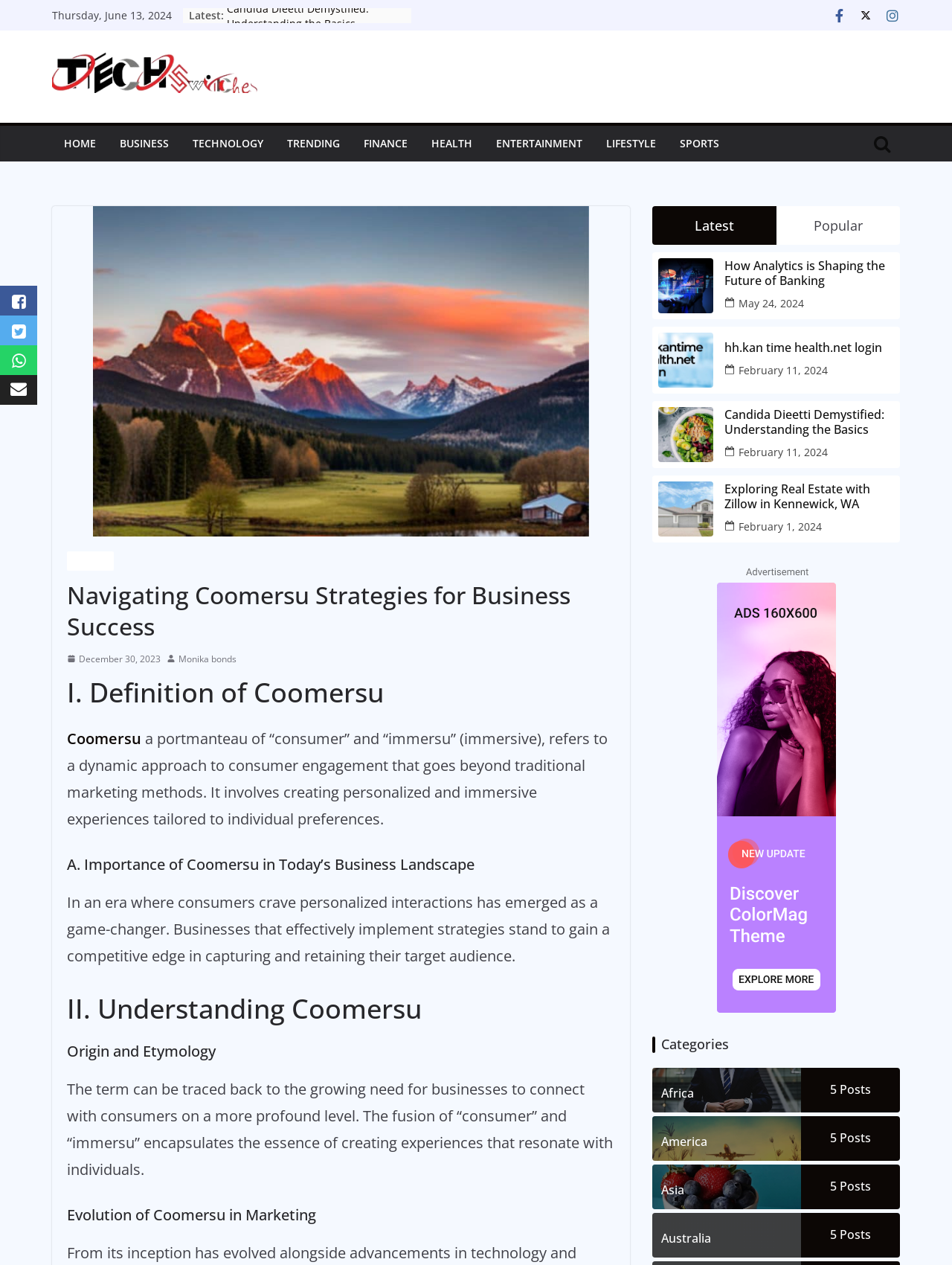What is the date displayed at the top of the page?
Give a thorough and detailed response to the question.

I found the date by looking at the top of the page, where it says 'Thursday, June 13, 2024' in a static text element.